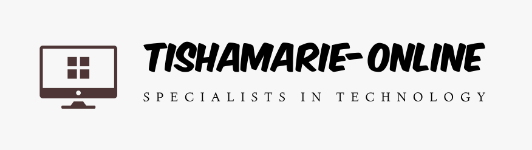What does the grid icon symbolize?
Please use the visual content to give a single word or phrase answer.

Digital communication and information exchange